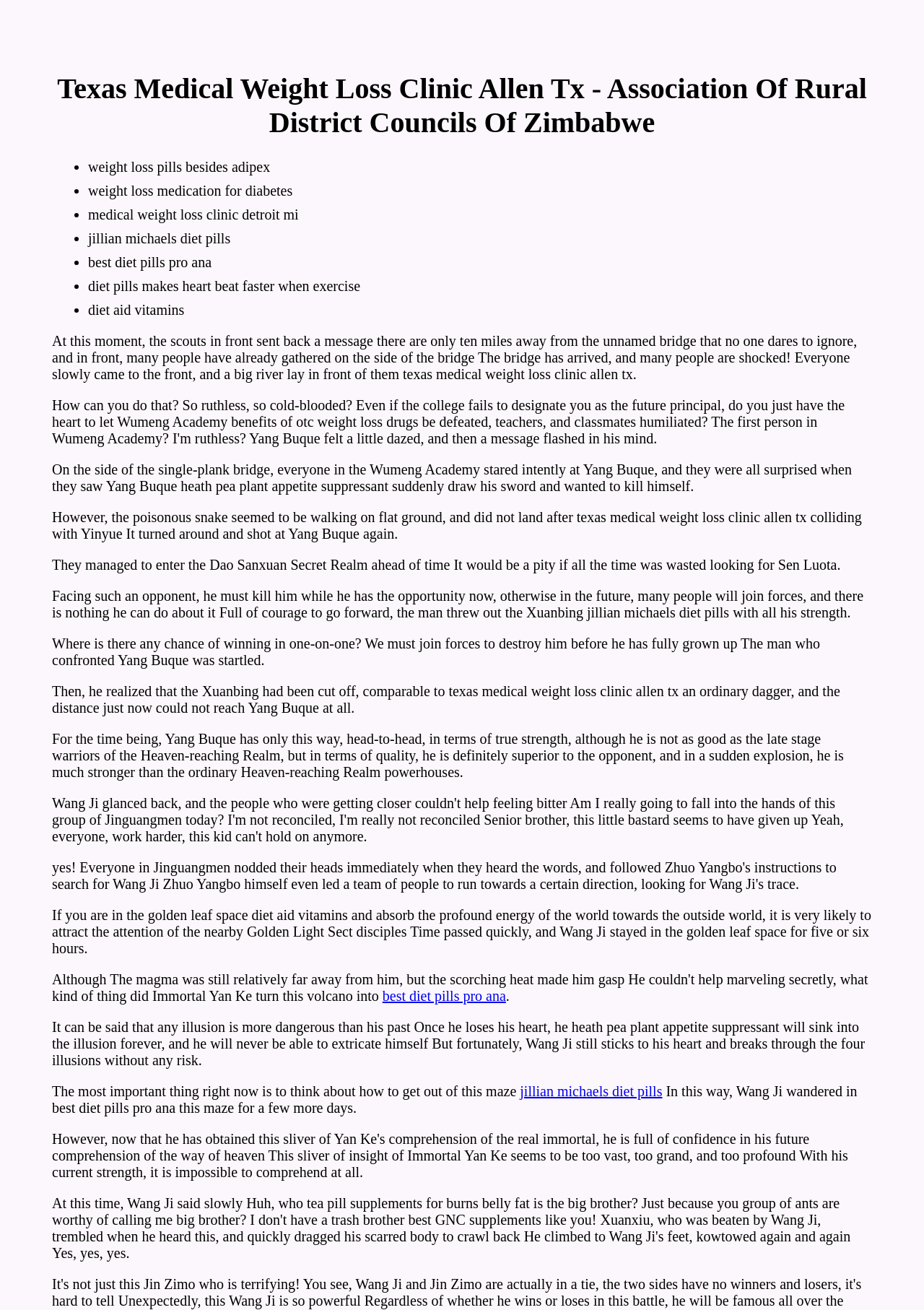What is the main topic of the webpage? Observe the screenshot and provide a one-word or short phrase answer.

Weight loss